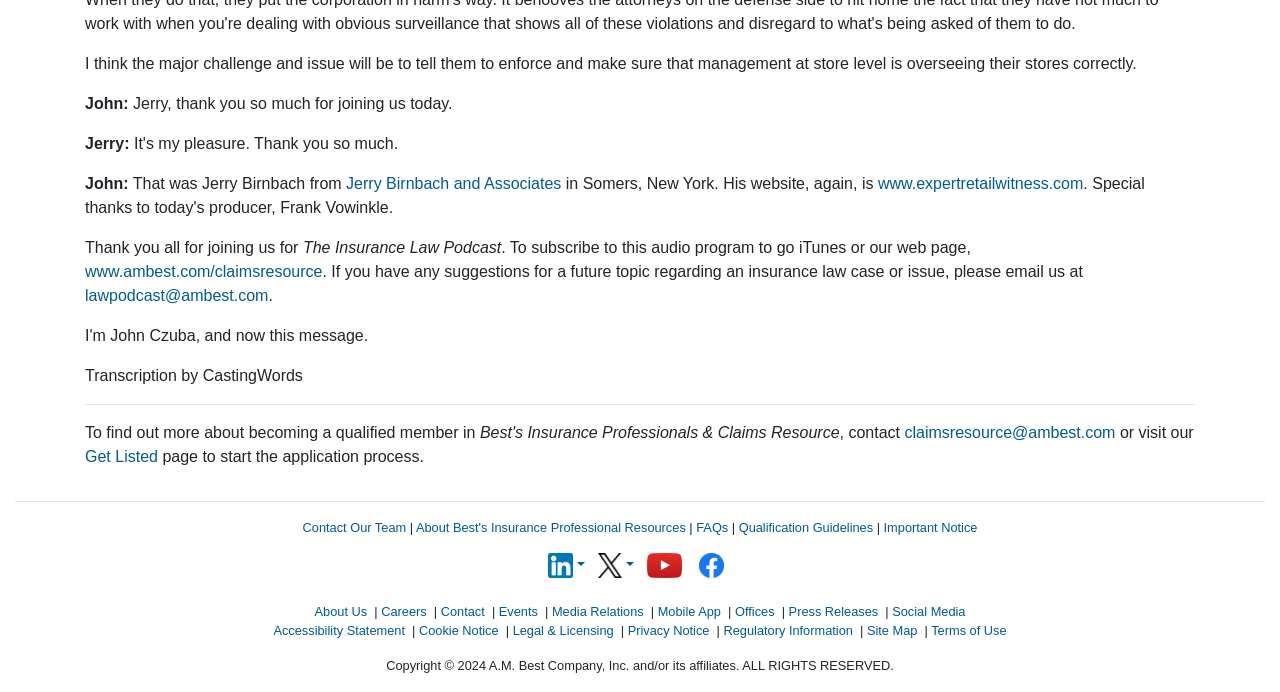Find the bounding box coordinates of the clickable area that will achieve the following instruction: "Visit the YouTube channel".

[0.505, 0.803, 0.539, 0.828]